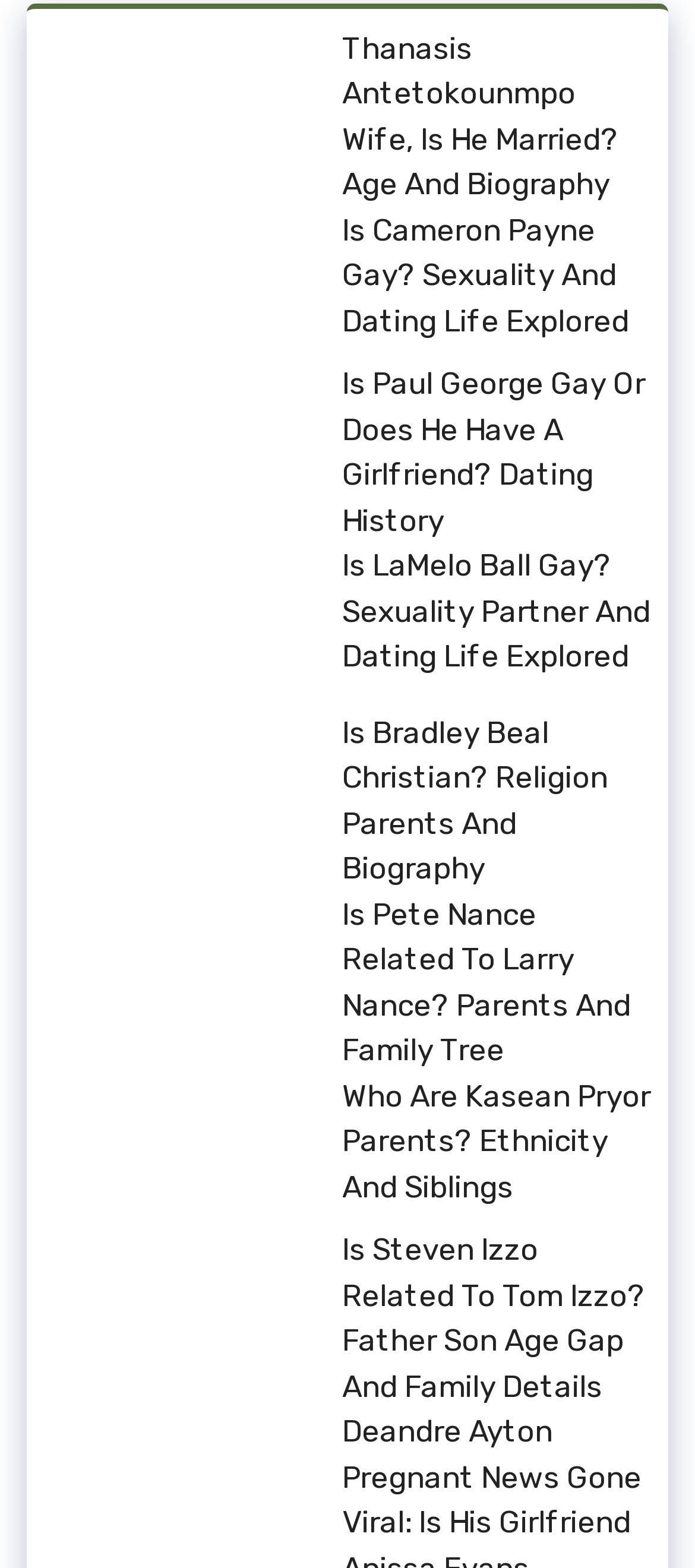Please provide the bounding box coordinates for the element that needs to be clicked to perform the instruction: "View Thanasis Antetokounmpo's biography". The coordinates must consist of four float numbers between 0 and 1, formatted as [left, top, right, bottom].

[0.064, 0.017, 0.449, 0.115]